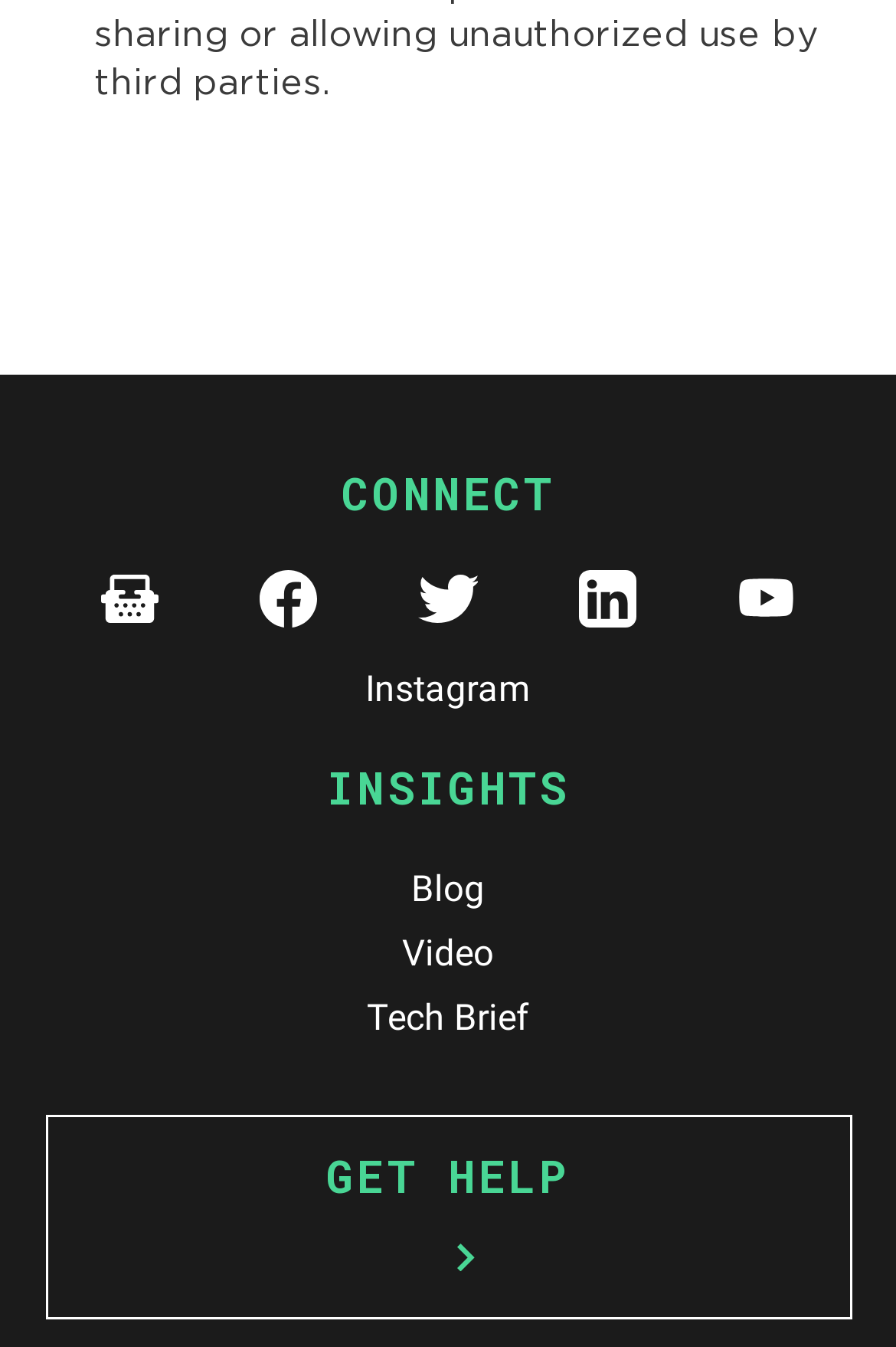Respond with a single word or phrase for the following question: 
What is the first social media link?

Facebook